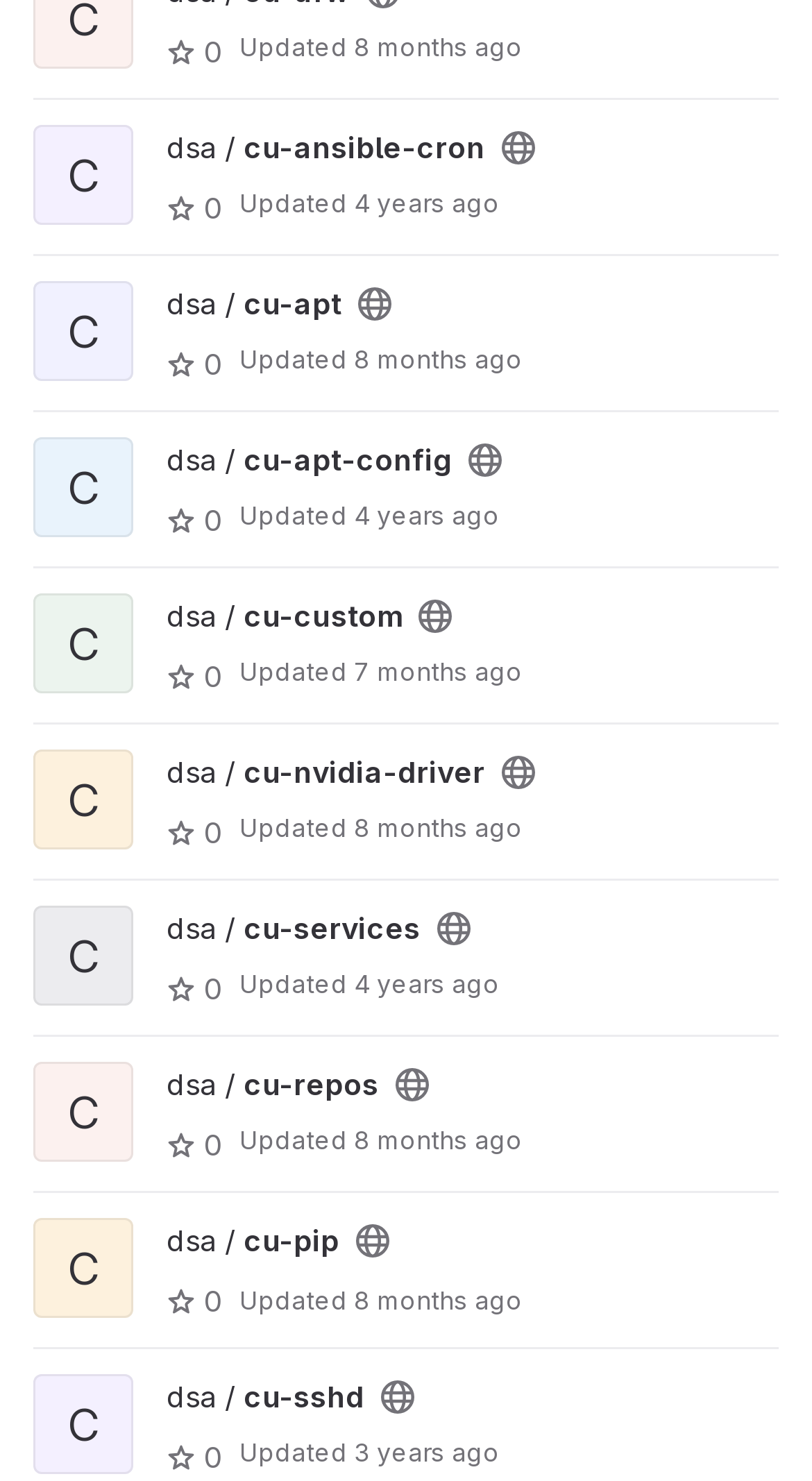Highlight the bounding box coordinates of the element you need to click to perform the following instruction: "Click the link to dsa / cu-ansible-cron."

[0.205, 0.086, 0.618, 0.114]